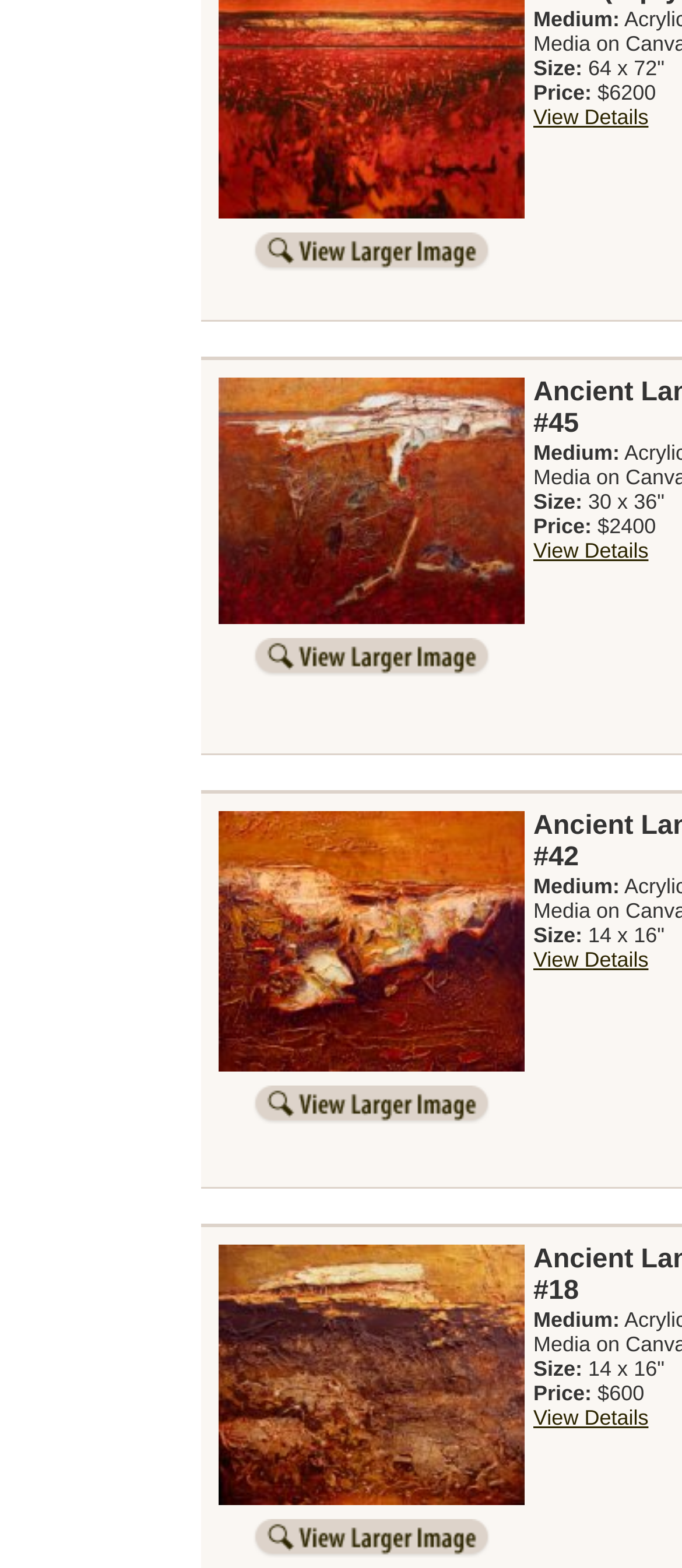Please identify the bounding box coordinates of the clickable area that will fulfill the following instruction: "View larger image". The coordinates should be in the format of four float numbers between 0 and 1, i.e., [left, top, right, bottom].

[0.372, 0.692, 0.718, 0.717]